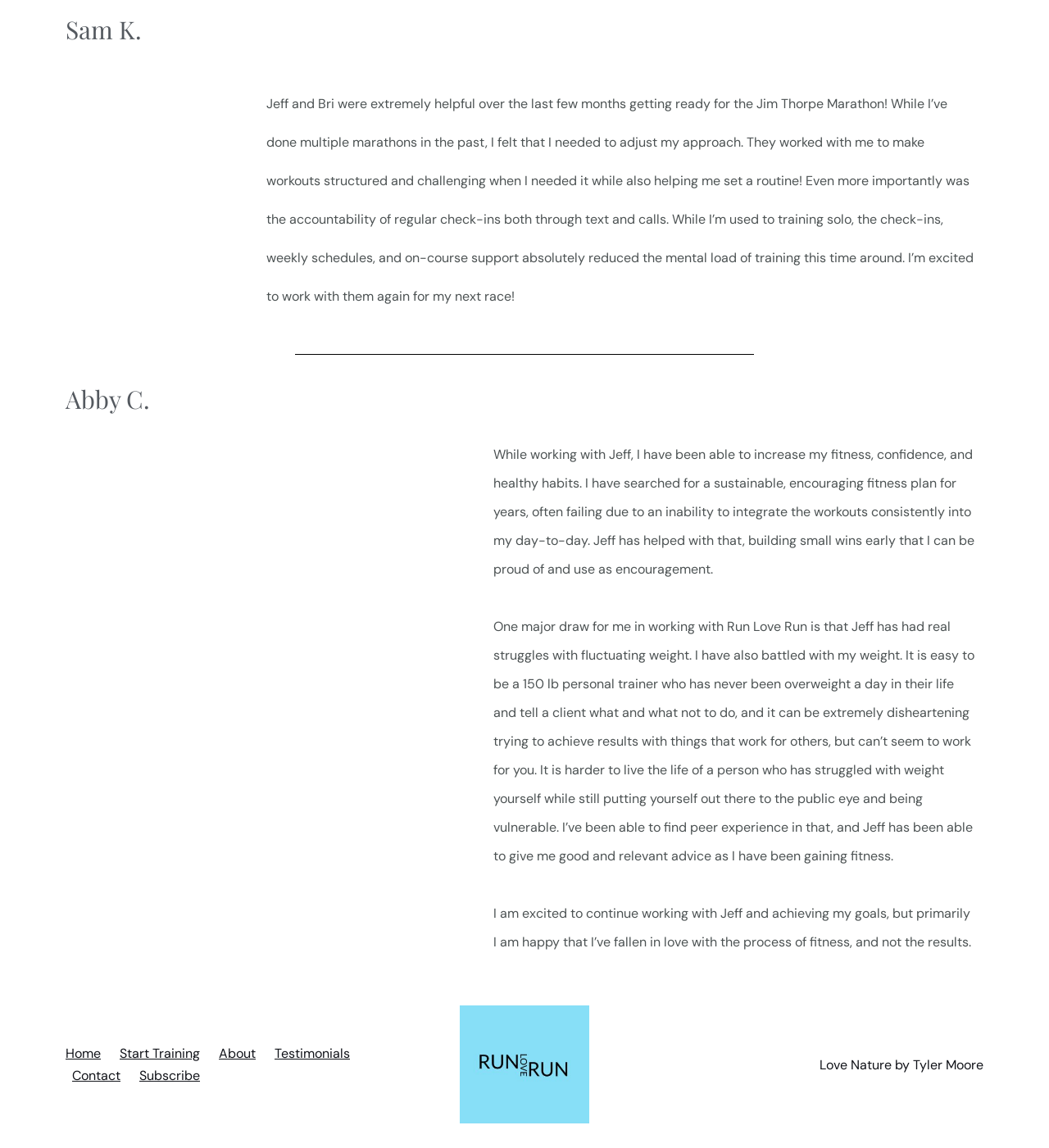What is the purpose of the 'Start Training' link?
Please provide a detailed and comprehensive answer to the question.

The 'Start Training' link is likely intended to allow users to begin training with the service or program offered by the website, as indicated by its placement in the navigation menu.